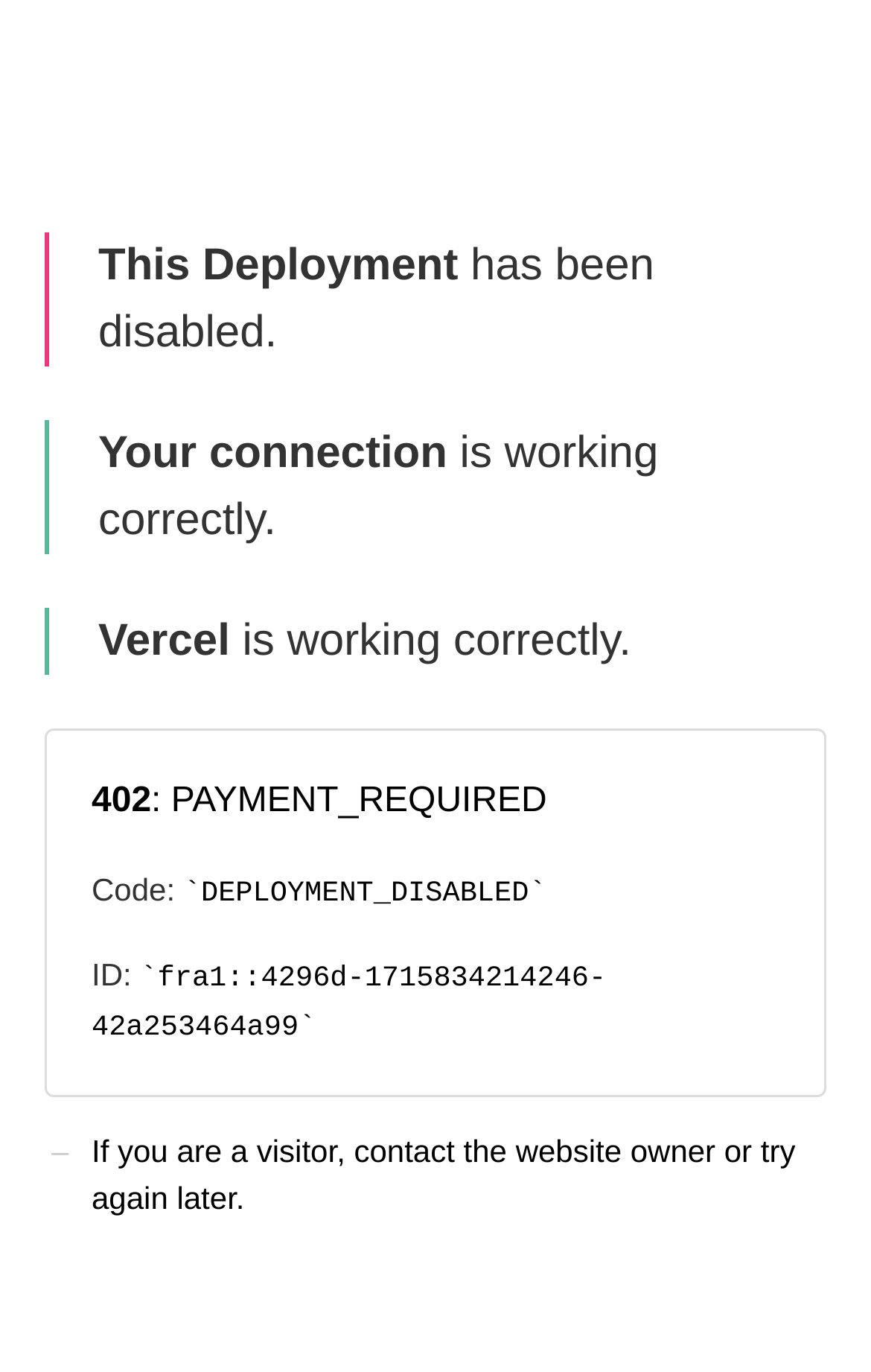What is the ID of this deployment?
Using the information from the image, answer the question thoroughly.

The ID of this deployment can be found by reading the static text elements on the webpage. The text 'ID: fra1::4296d-1715834214246-42a253464a99' indicates that the deployment ID is fra1::4296d-1715834214246-42a253464a99.